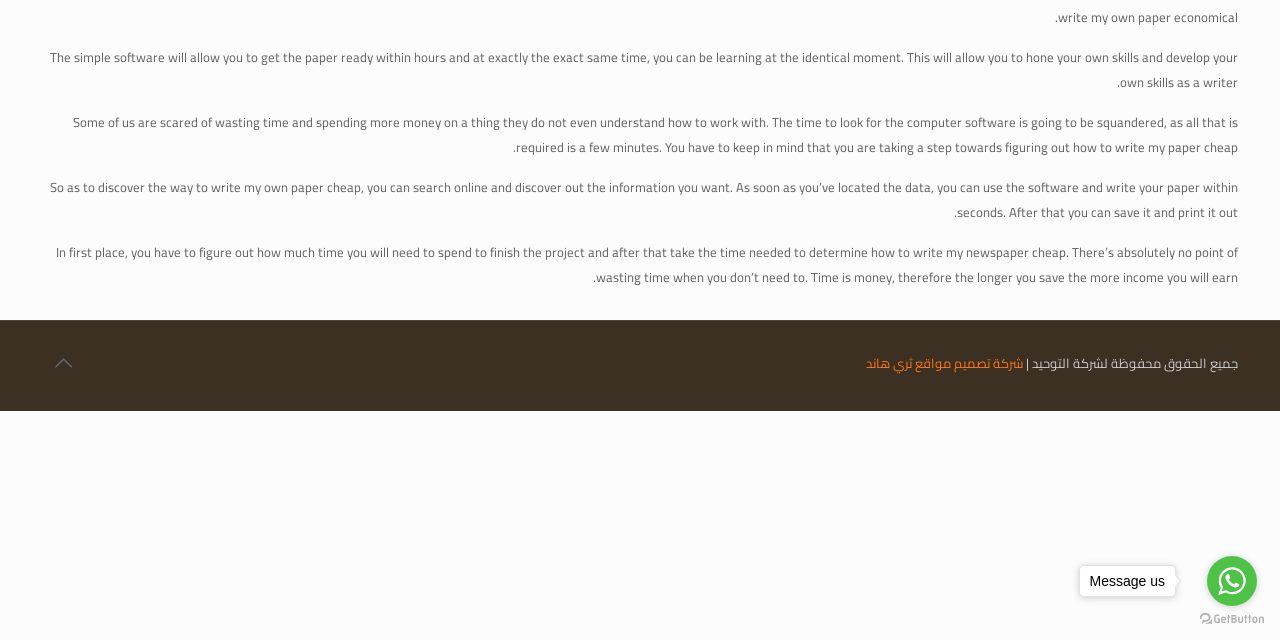Extract the bounding box coordinates for the HTML element that matches this description: "ثري هاند". The coordinates should be four float numbers between 0 and 1, i.e., [left, top, right, bottom].

[0.676, 0.548, 0.712, 0.586]